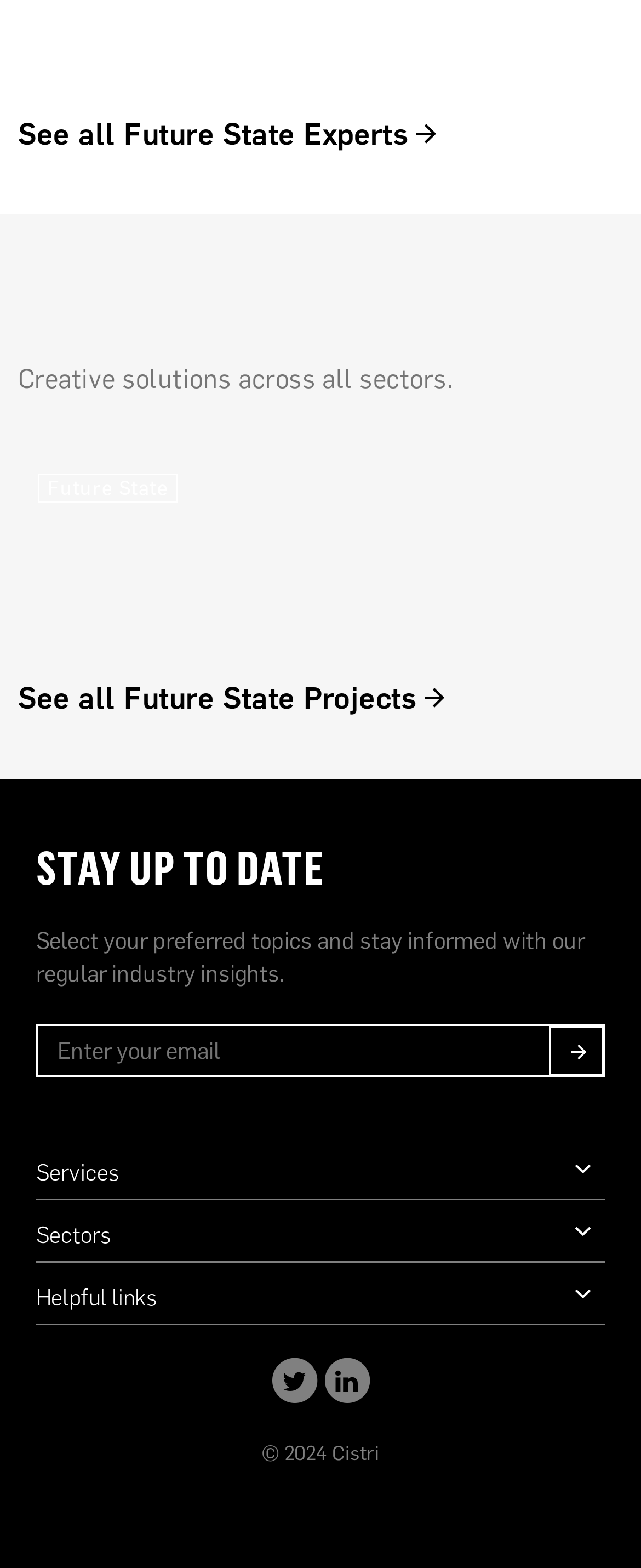How many buttons are there in the 'Services' section?
Give a detailed and exhaustive answer to the question.

The webpage has a section titled 'Services' which contains a single button labeled 'Services'.